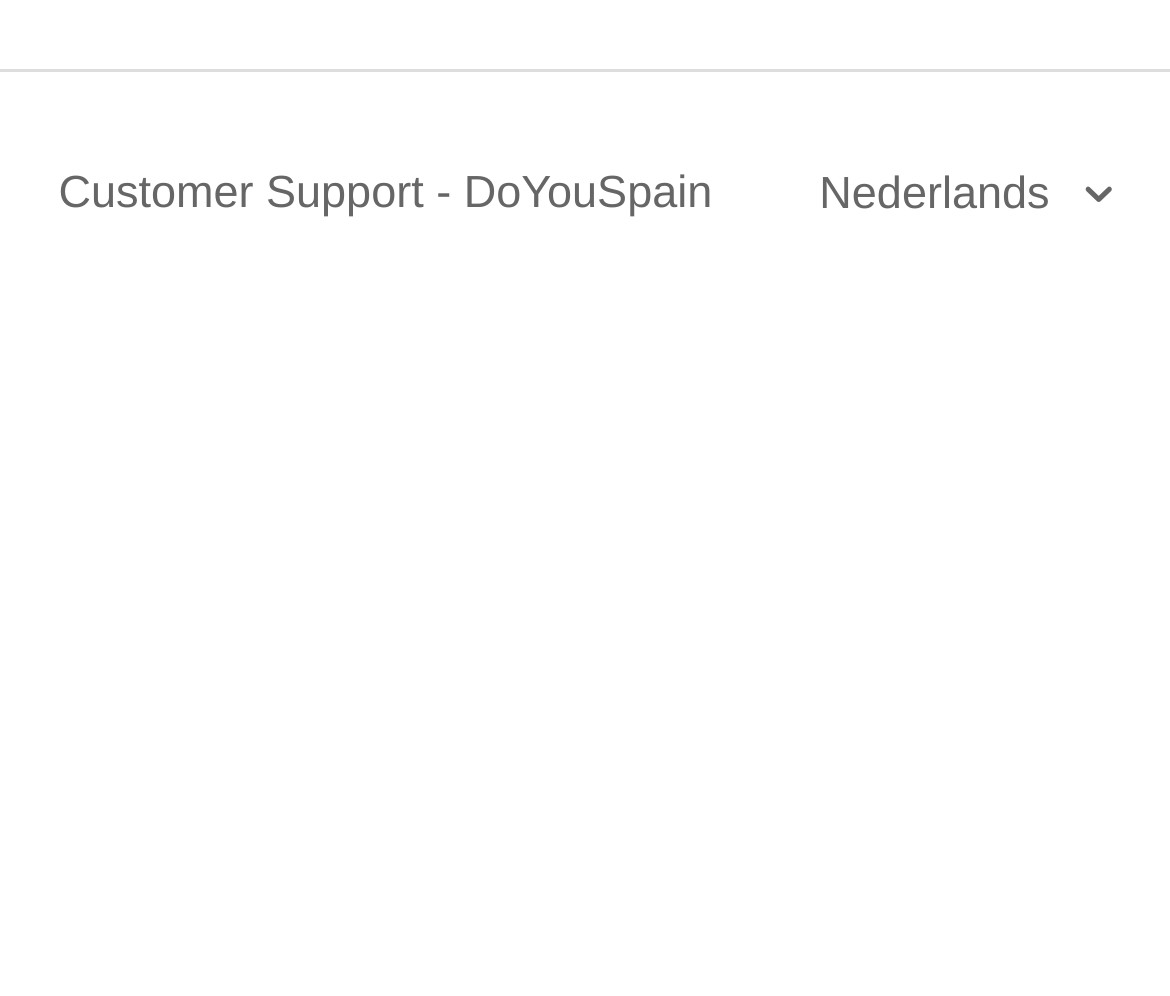Locate the bounding box of the UI element described in the following text: "Customer Support - DoYouSpain".

[0.05, 0.163, 0.609, 0.232]